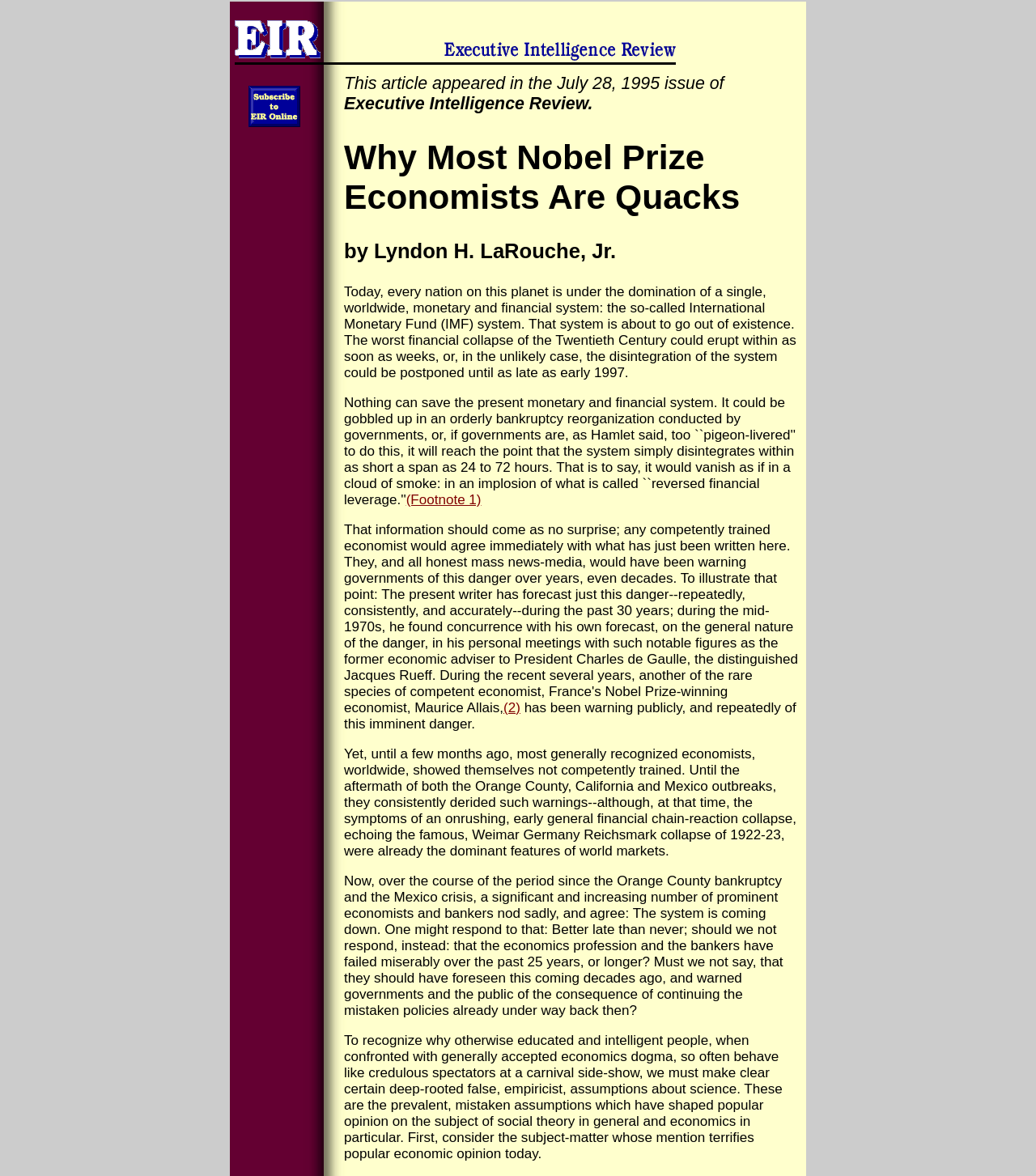What is the topic of the article?
Please respond to the question with a detailed and well-explained answer.

I found the answer by looking at the content of the article, specifically the static text elements that mention the International Monetary Fund (IMF) system, financial collapse, and economists.